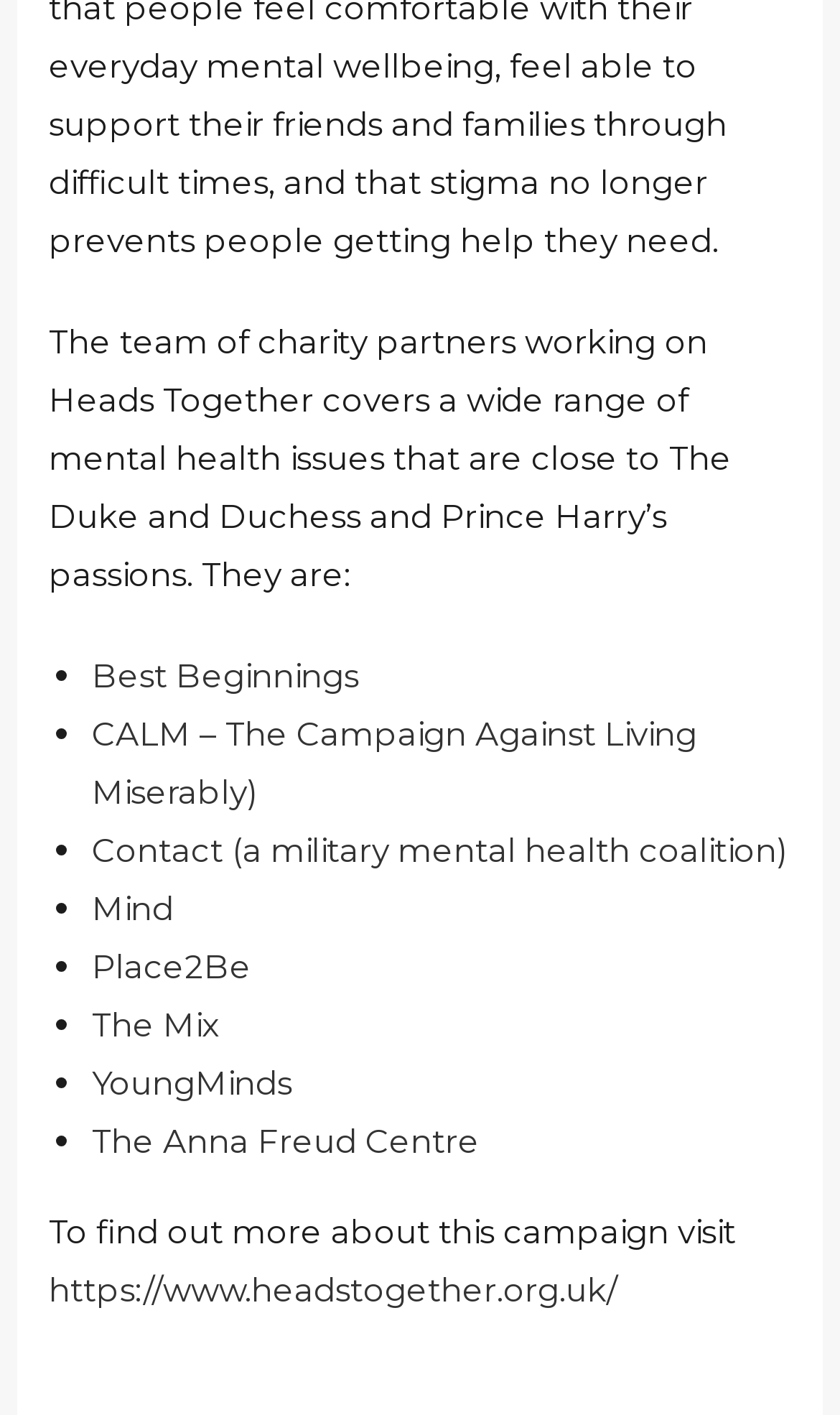Determine the bounding box coordinates of the region that needs to be clicked to achieve the task: "read about the Mind charity".

[0.11, 0.627, 0.207, 0.656]